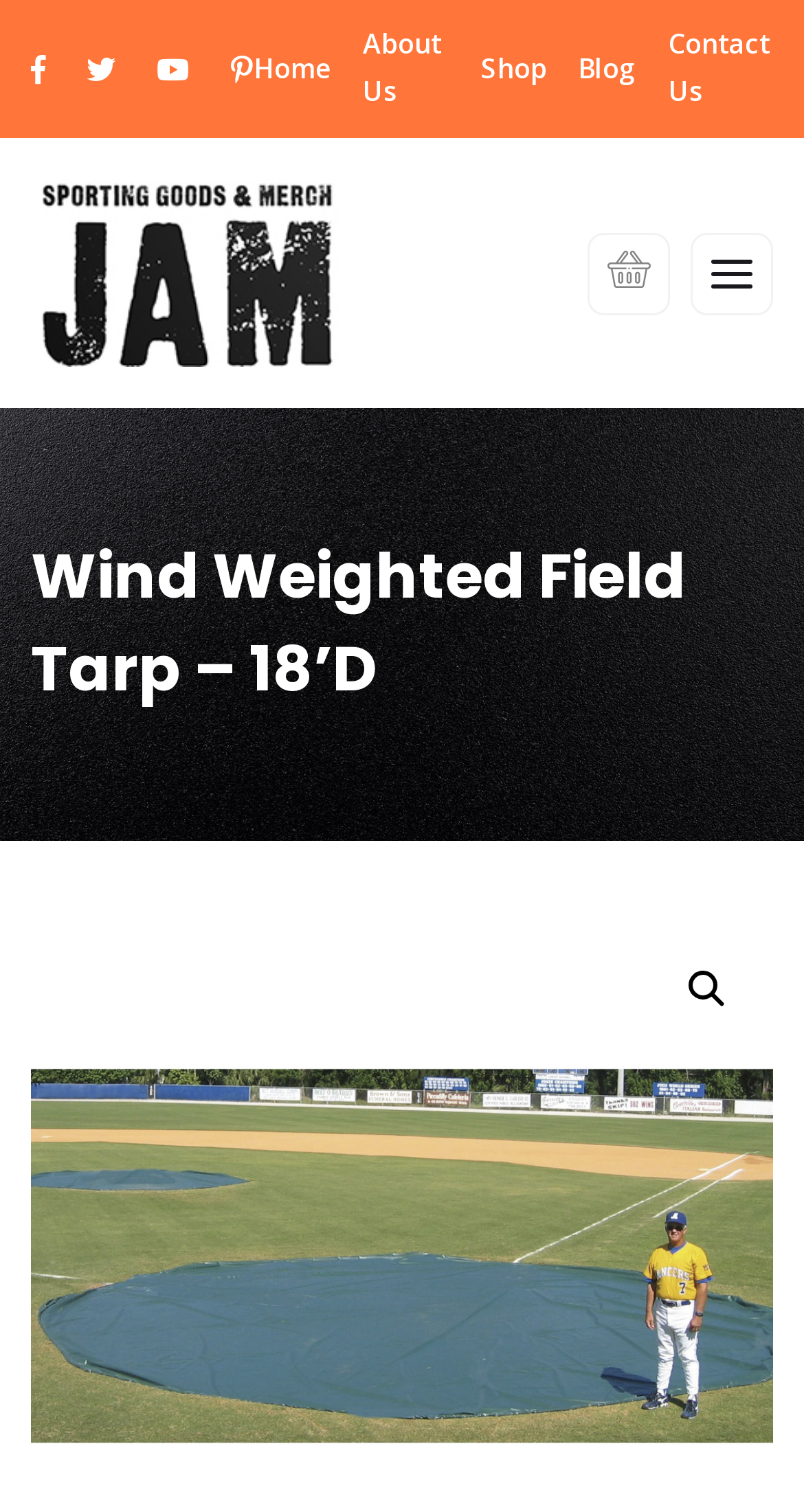Find the bounding box of the UI element described as: "🔍". The bounding box coordinates should be given as four float values between 0 and 1, i.e., [left, top, right, bottom].

[0.833, 0.63, 0.926, 0.679]